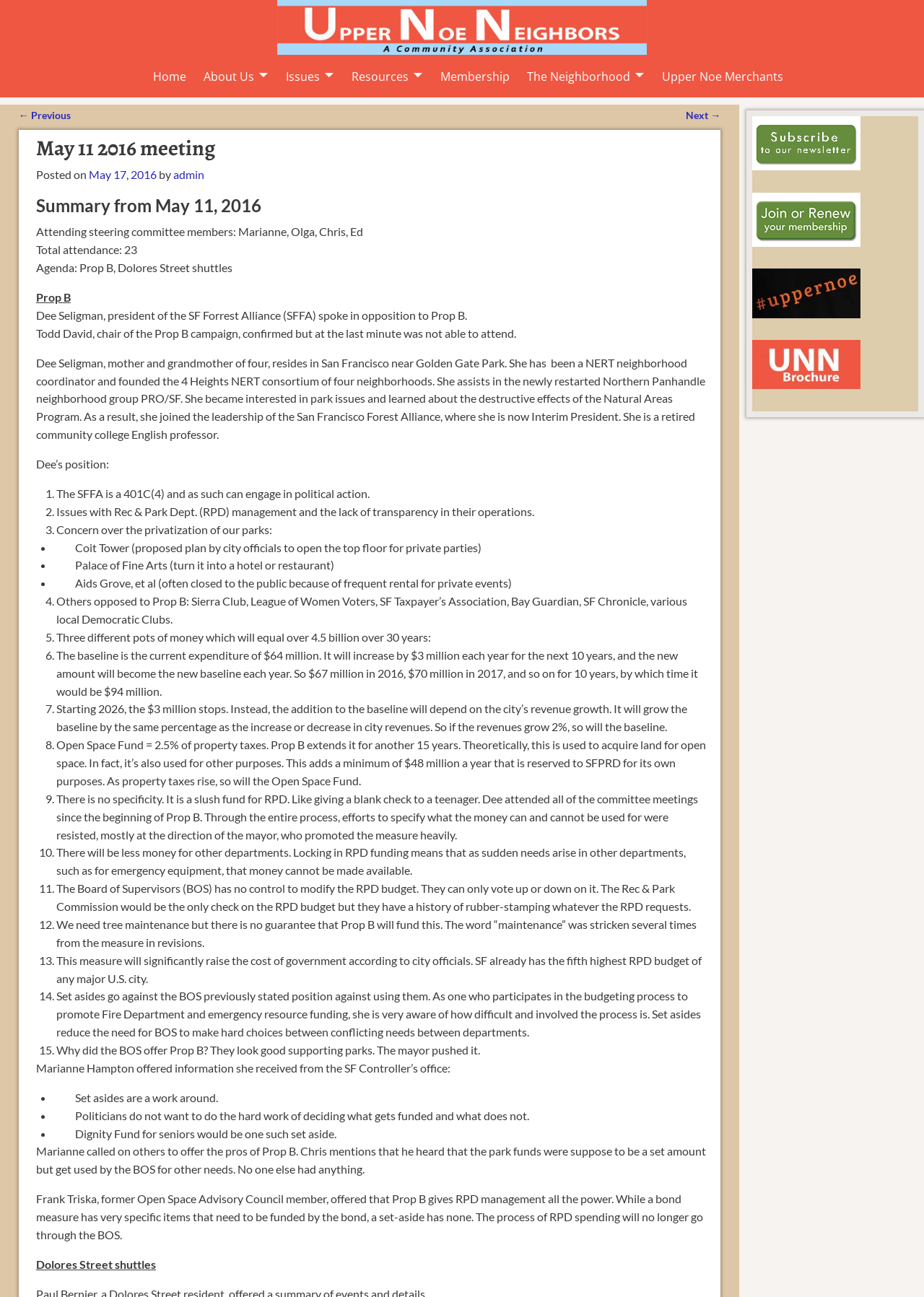Produce an elaborate caption capturing the essence of the webpage.

The webpage is about the Upper Noe Neighbors community association, specifically a meeting that took place on May 11, 2016. At the top of the page, there is a header section with a logo and a navigation menu with links to different sections of the website, including "Home", "About Us", "Issues", "Resources", "Membership", "The Neighborhood", and "Upper Noe Merchants".

Below the header, there is a section with a heading "Post navigation" and two links, "← Previous" and "Next →", which suggest that this page is part of a series of posts or articles.

The main content of the page is a summary of the May 11, 2016 meeting, which includes a heading "May 11 2016 meeting" and a list of attendees, including steering committee members and a total of 23 people. The summary is divided into sections, each with a heading, and includes information about the agenda, speakers, and discussions.

One of the speakers, Dee Seligman, president of the SF Forest Alliance, spoke in opposition to Prop B, and her position is outlined in a series of numbered points, including concerns about the privatization of parks, lack of transparency in the Rec & Park Department's operations, and the potential for the department to use funds for purposes other than those intended.

The page also includes a section with information about the Dignity Fund for seniors and a mention of Dolores Street shuttles.

At the bottom of the page, there is a complementary section with three links, although the text of the links is not provided.